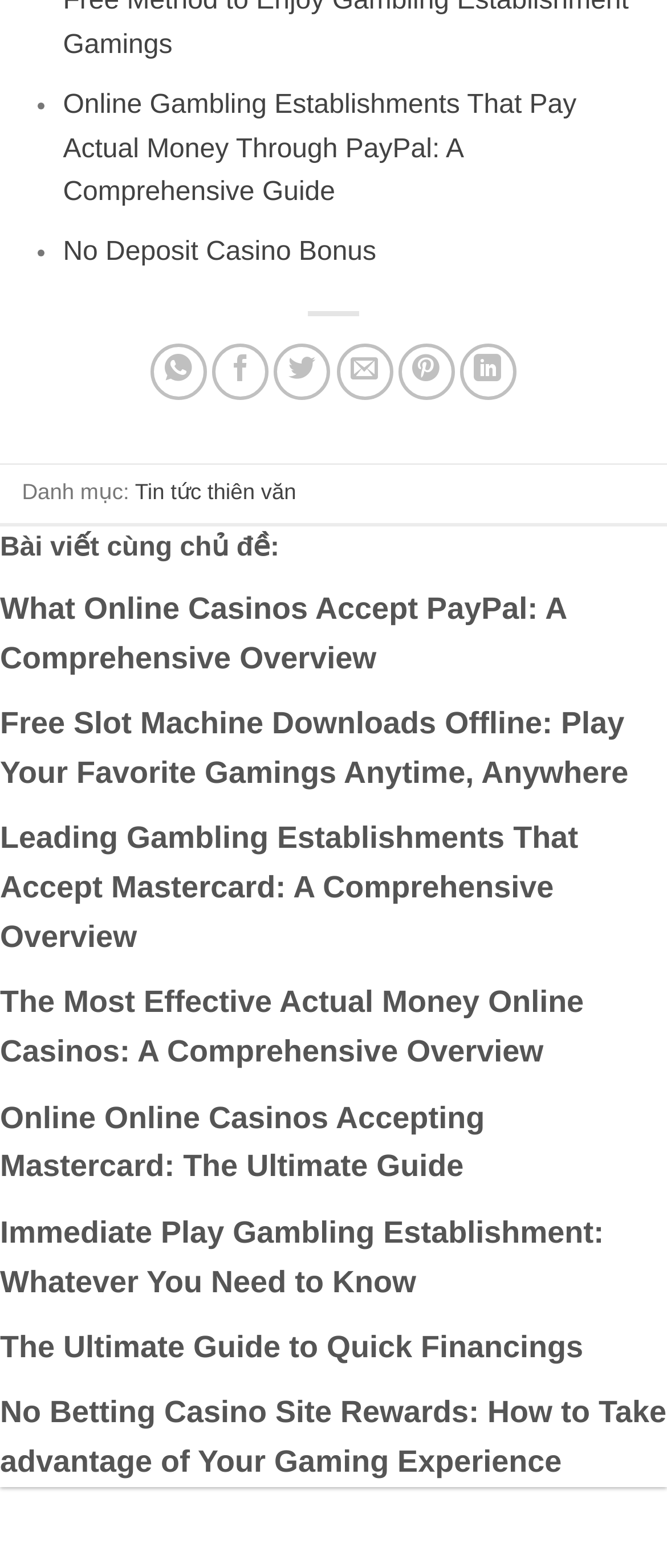Use a single word or phrase to answer the question:
What is the topic of the first link?

Online Gambling